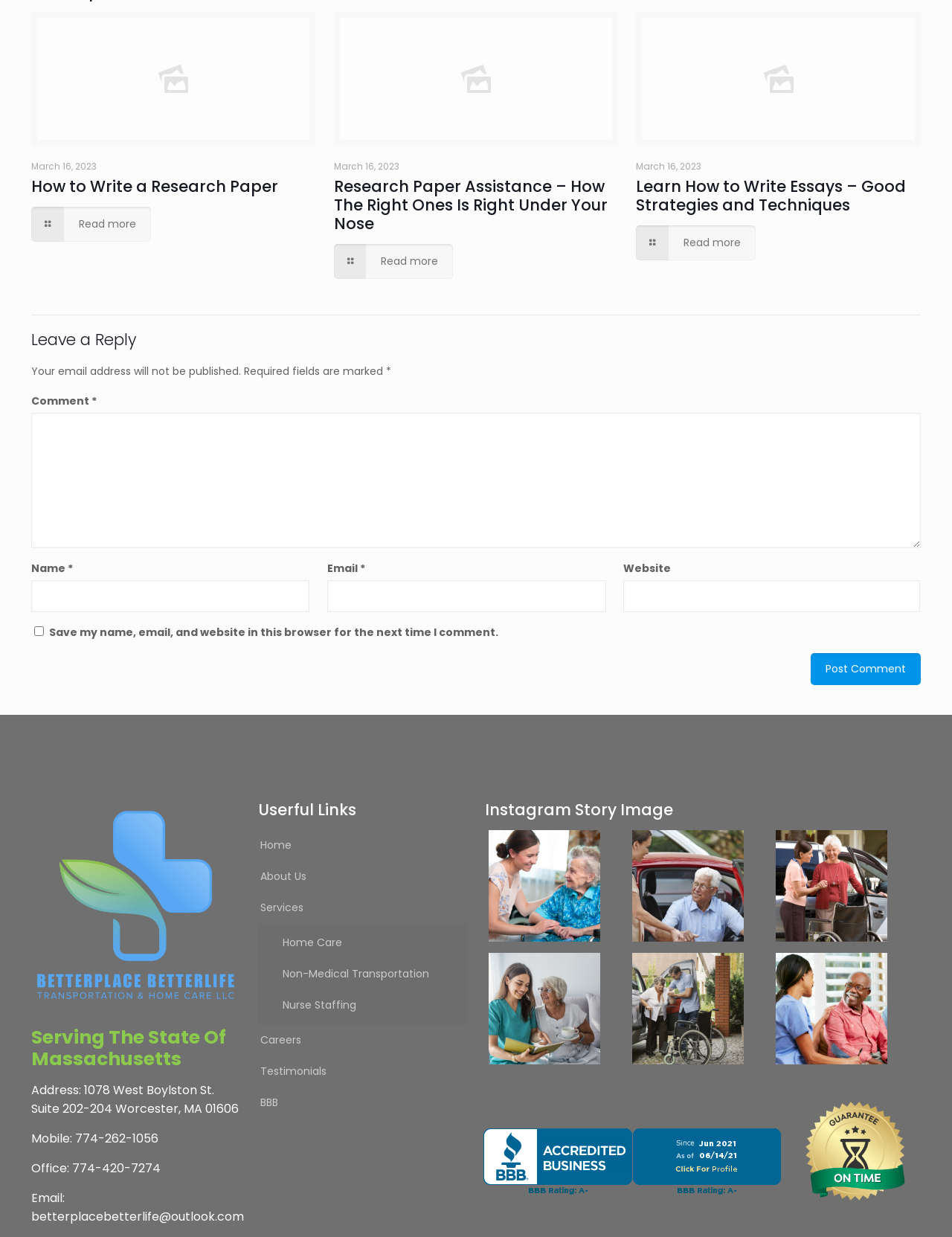Please determine the bounding box of the UI element that matches this description: News Story by CARTA News. The coordinates should be given as (top-left x, top-left y, bottom-right x, bottom-right y), with all values between 0 and 1.

None